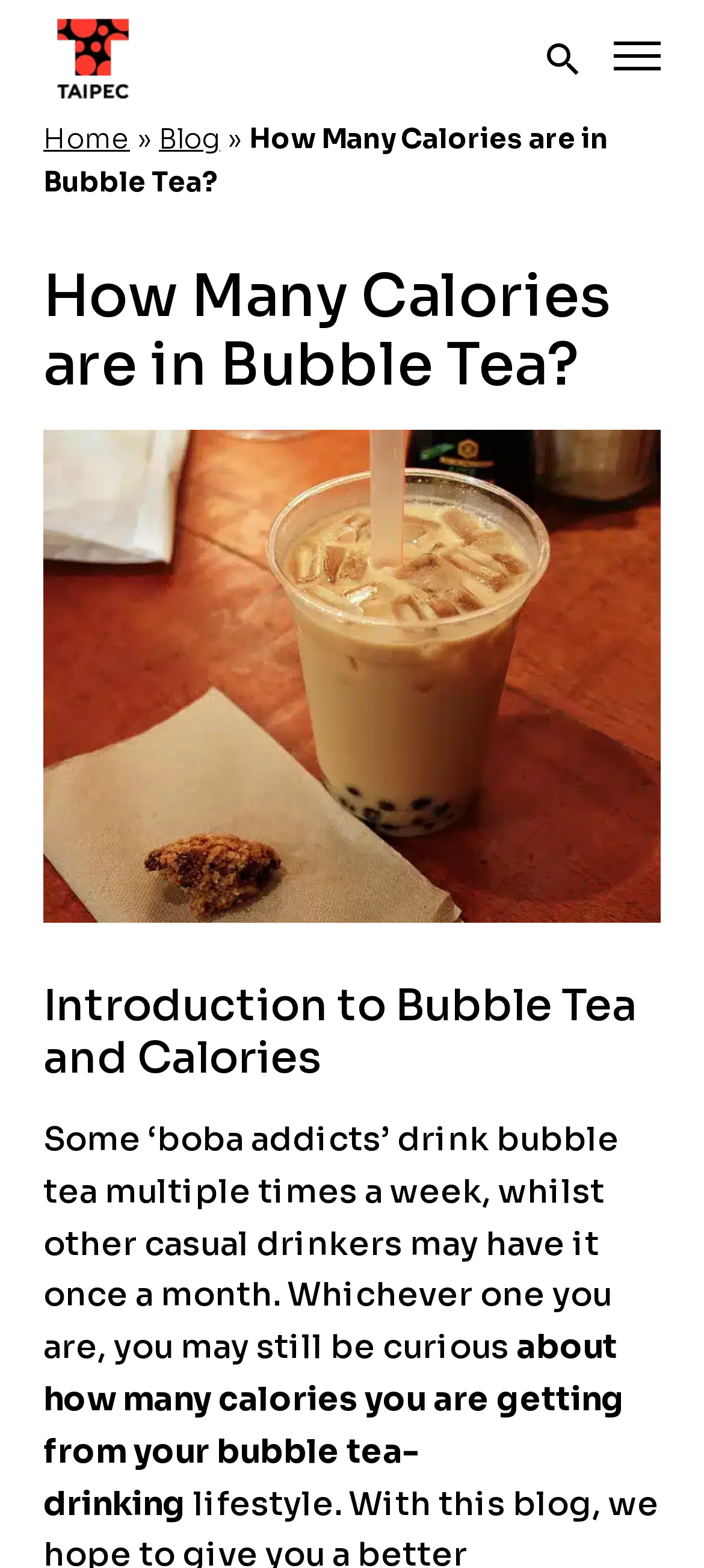Determine the bounding box for the UI element as described: "aria-label="homepage"". The coordinates should be represented as four float numbers between 0 and 1, formatted as [left, top, right, bottom].

[0.062, 0.024, 0.203, 0.048]